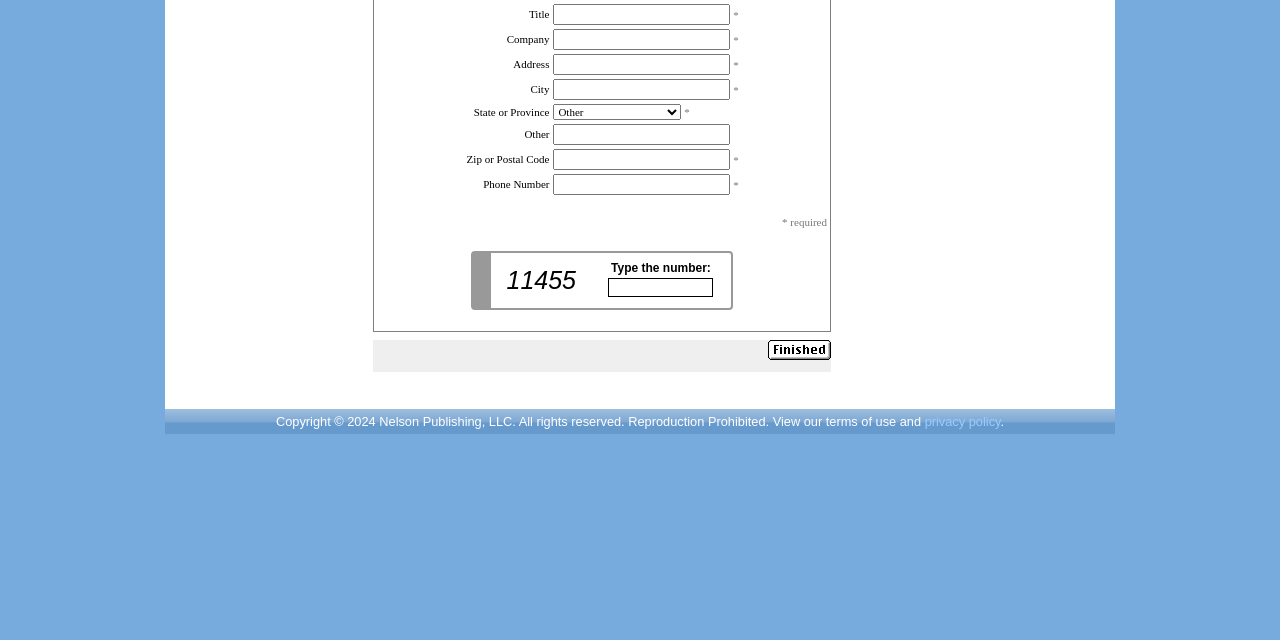Locate the bounding box coordinates of the UI element described by: "privacy policy". Provide the coordinates as four float numbers between 0 and 1, formatted as [left, top, right, bottom].

[0.722, 0.647, 0.782, 0.67]